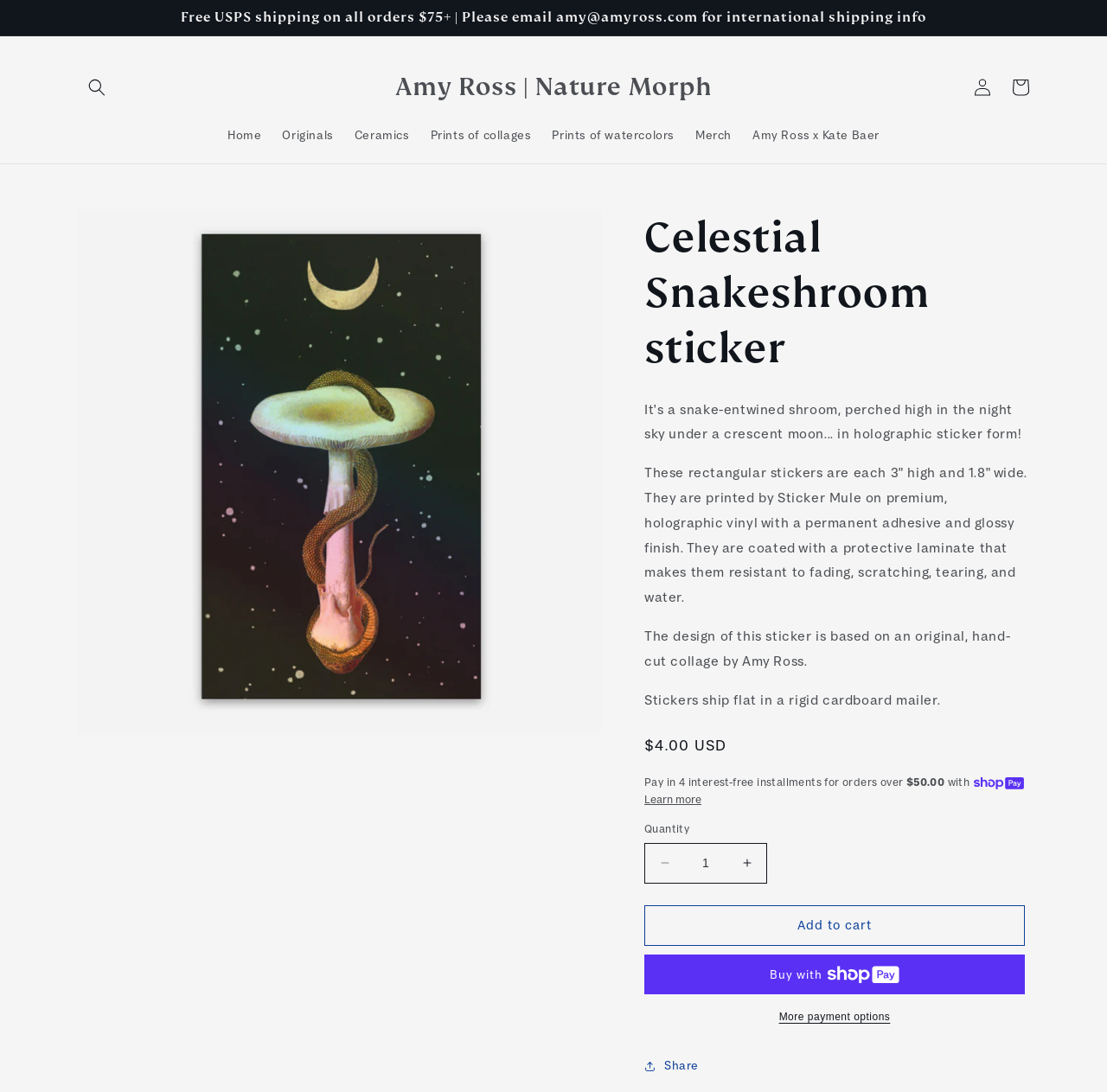Given the element description, predict the bounding box coordinates in the format (top-left x, top-left y, bottom-right x, bottom-right y). Make sure all values are between 0 and 1. Here is the element description: Prints of watercolors

[0.489, 0.106, 0.619, 0.14]